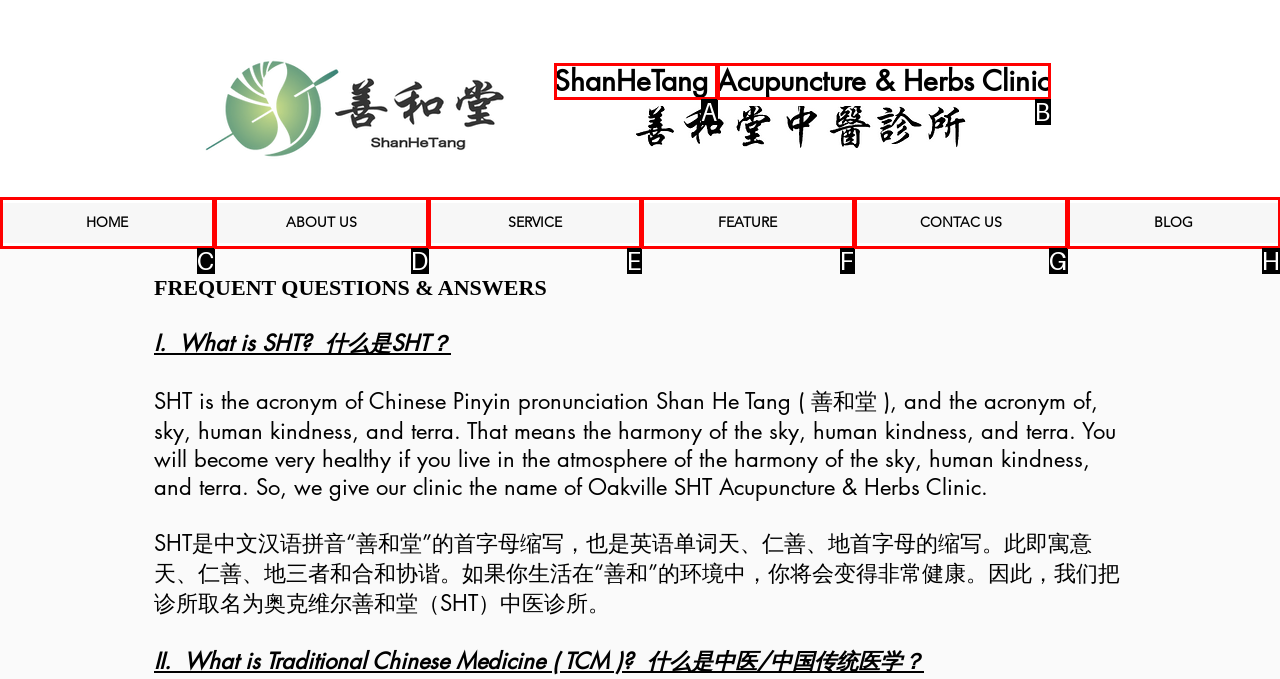Using the description: ShanHeTang
Identify the letter of the corresponding UI element from the choices available.

A